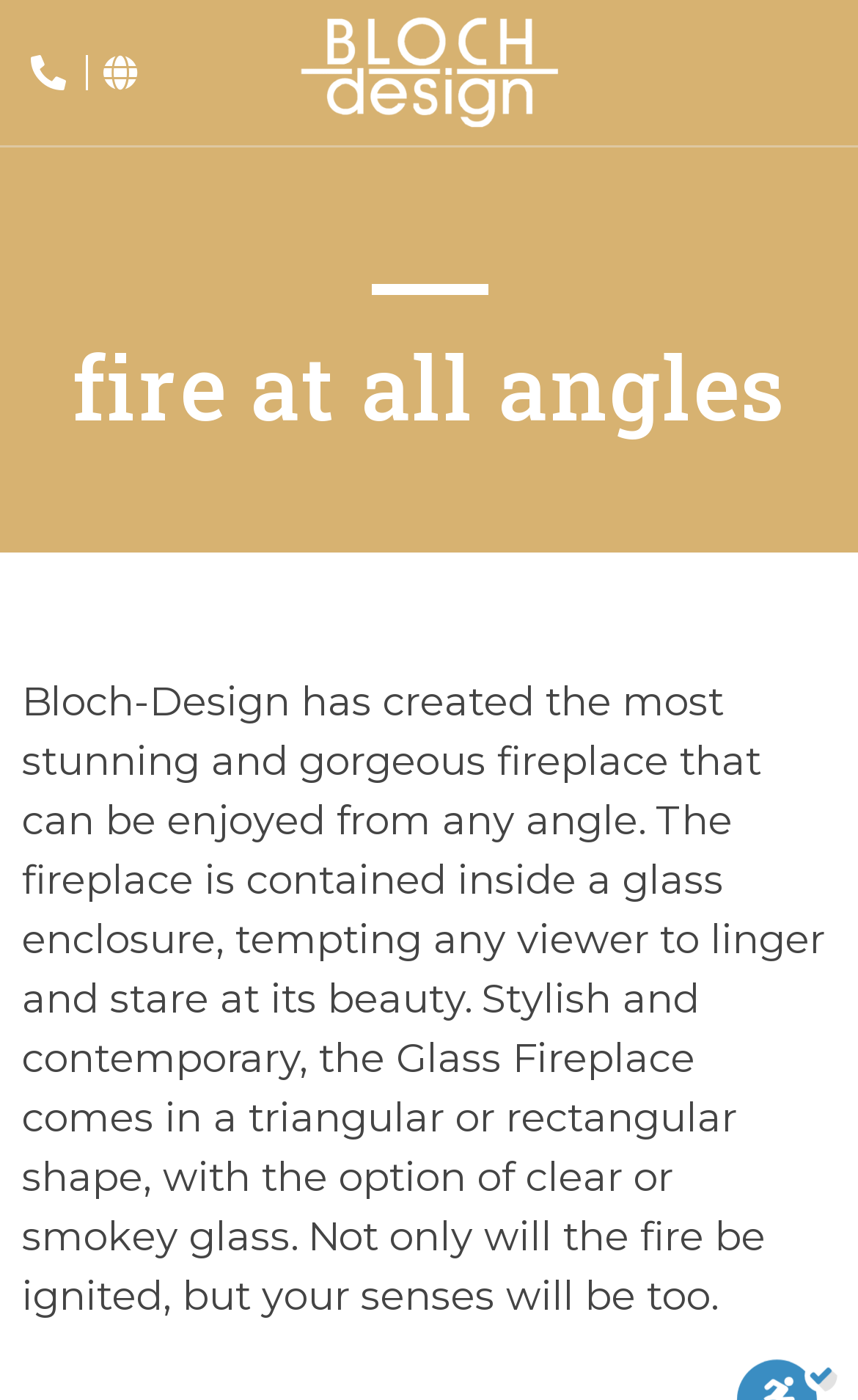What is the material of the glass enclosure?
Please give a well-detailed answer to the question.

I read the StaticText element that describes the Glass Fireplace, which mentions that it is contained inside a glass enclosure with the option of clear or smokey glass.